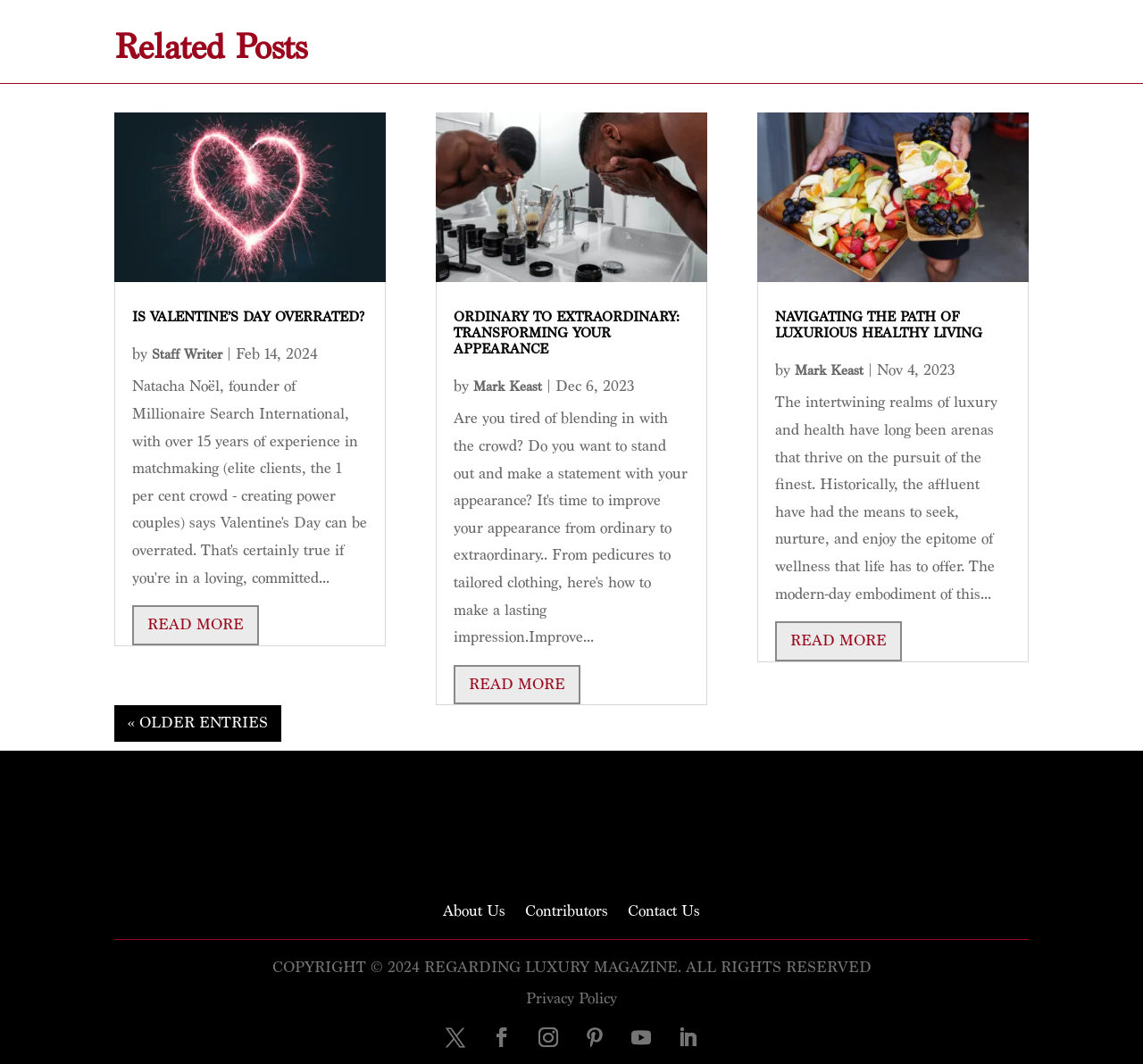Determine the bounding box coordinates of the element that should be clicked to execute the following command: "Visit the 'About Us' page".

[0.388, 0.844, 0.442, 0.862]